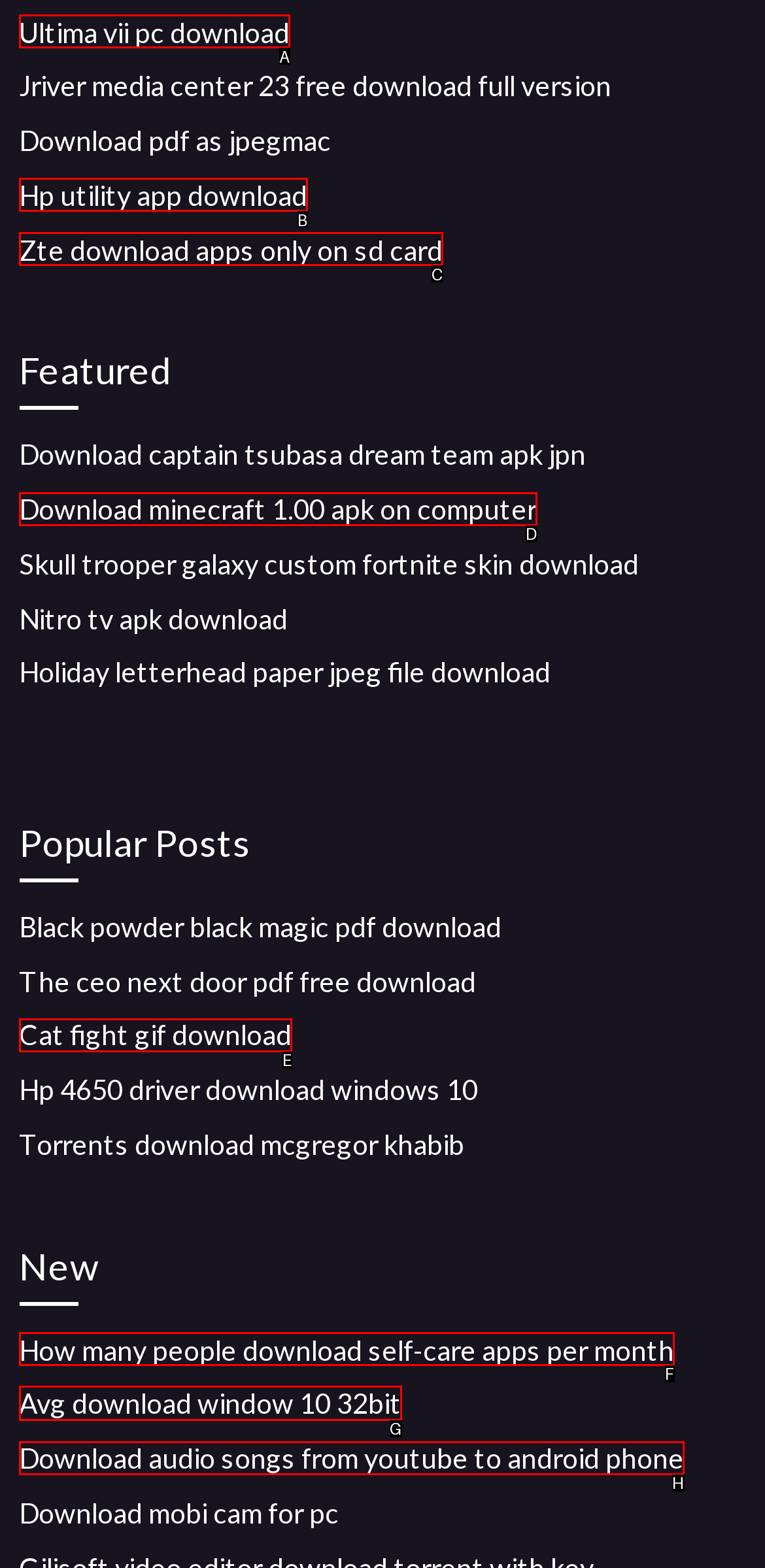Identify the HTML element to select in order to accomplish the following task: Download AVG for Windows 10 32bit
Reply with the letter of the chosen option from the given choices directly.

G